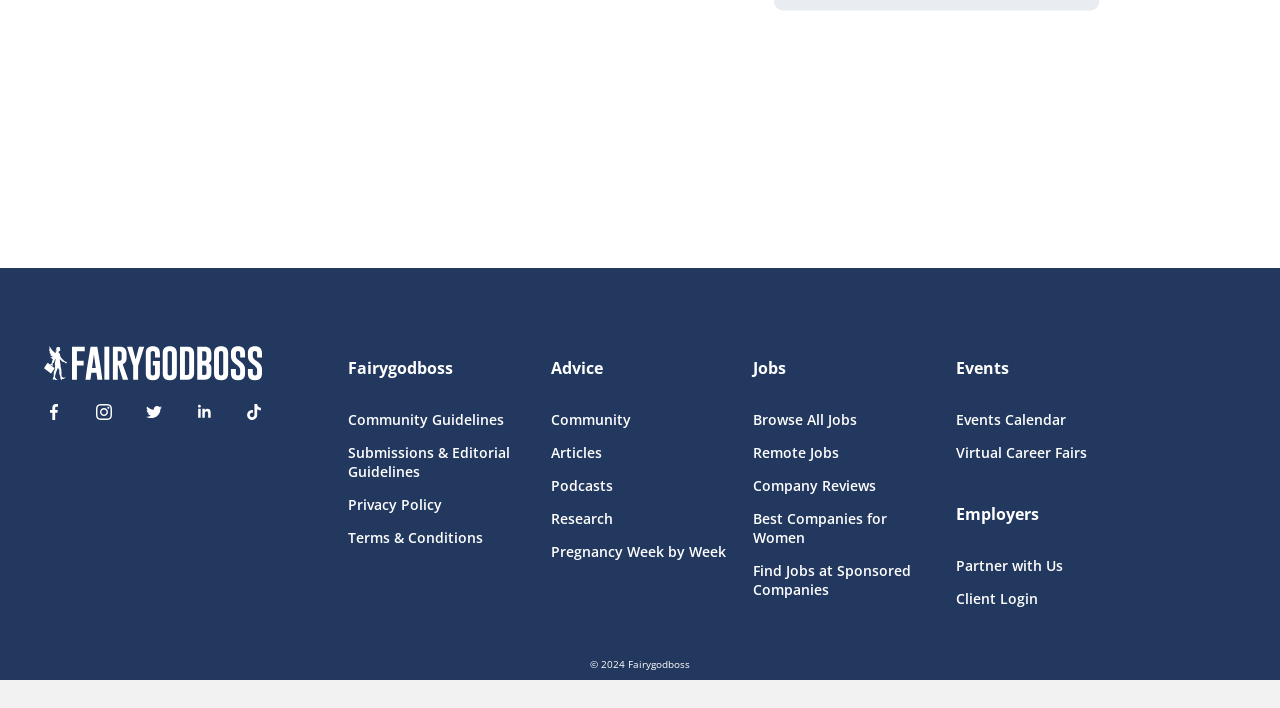Extract the bounding box coordinates of the UI element described: "Submissions & Editorial Guidelines". Provide the coordinates in the format [left, top, right, bottom] with values ranging from 0 to 1.

[0.272, 0.626, 0.411, 0.679]